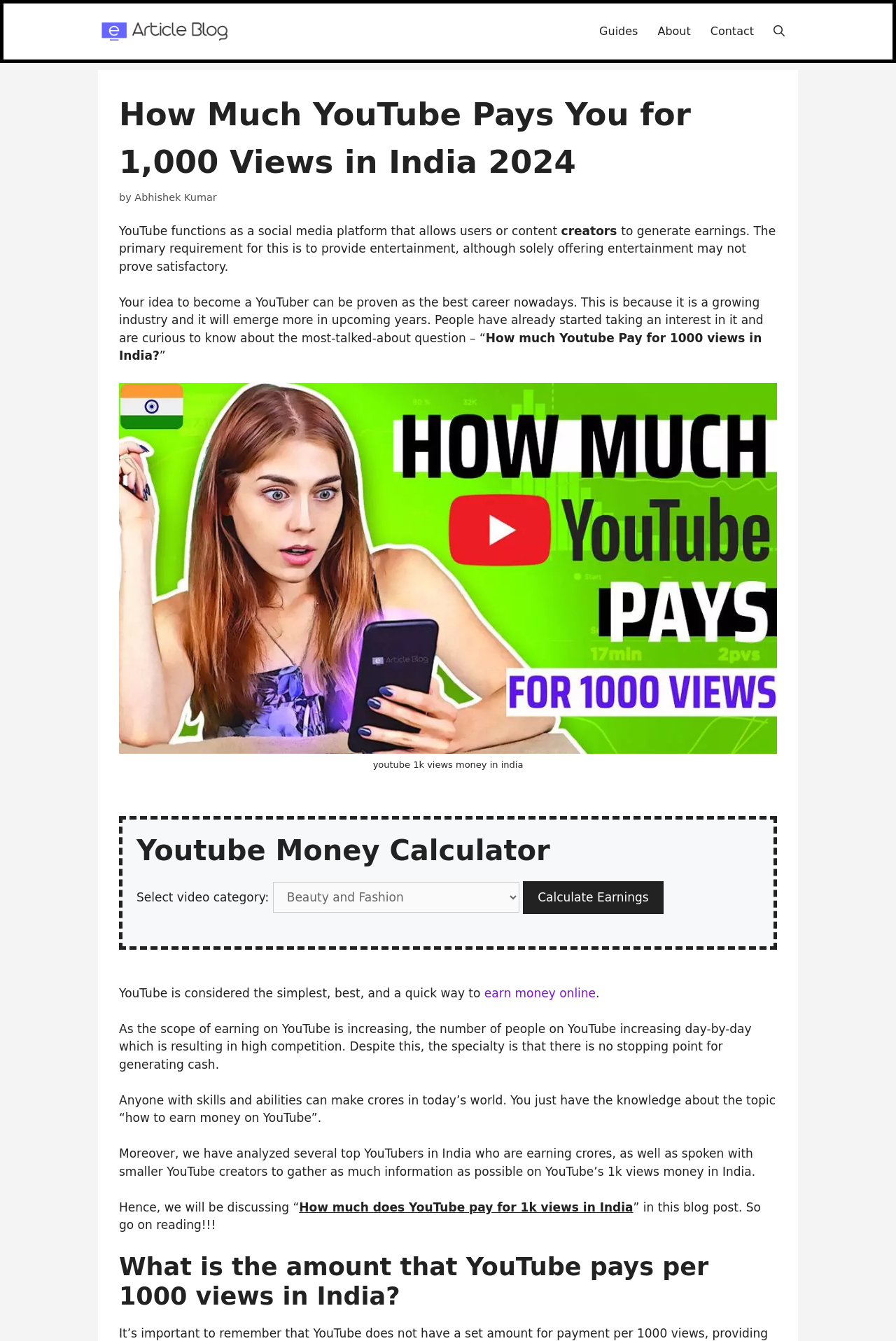Locate the bounding box coordinates of the element I should click to achieve the following instruction: "Open the search".

[0.852, 0.008, 0.887, 0.039]